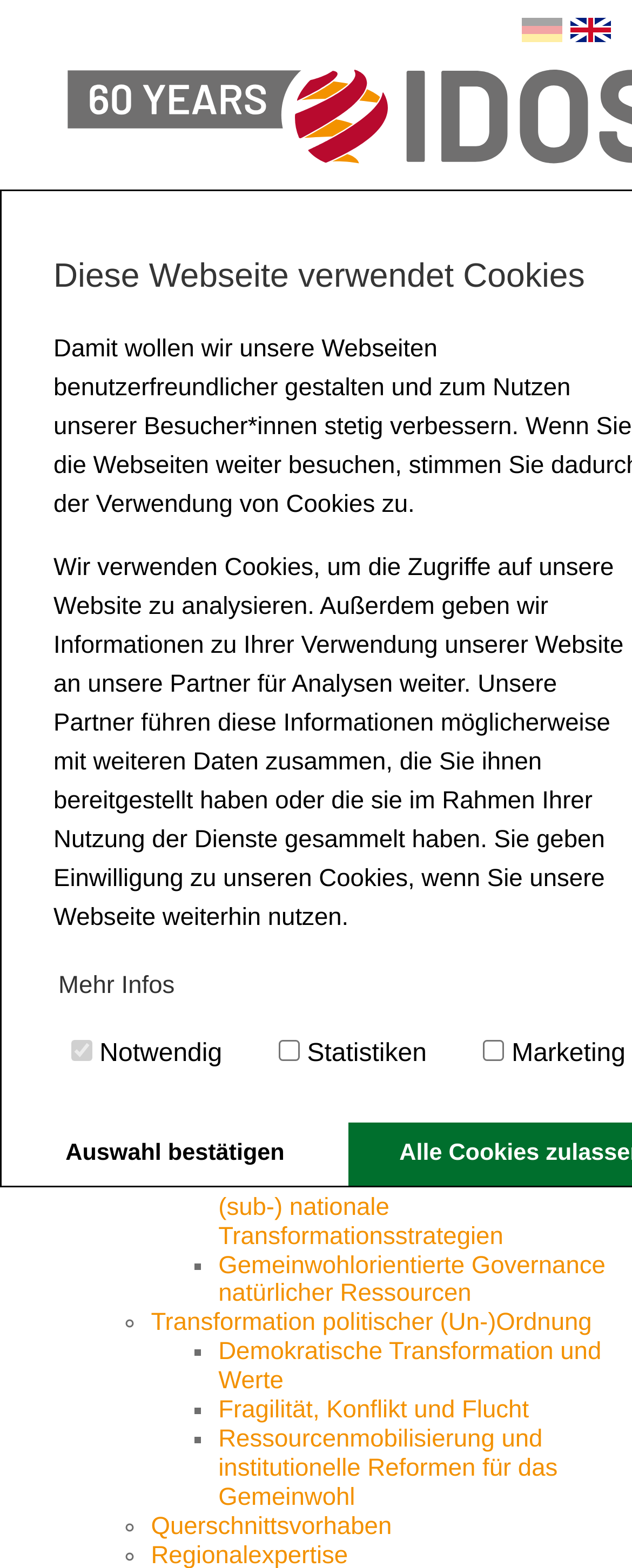Locate the bounding box coordinates for the element described below: "name="q"". The coordinates must be four float values between 0 and 1, formatted as [left, top, right, bottom].

[0.584, 0.159, 0.866, 0.181]